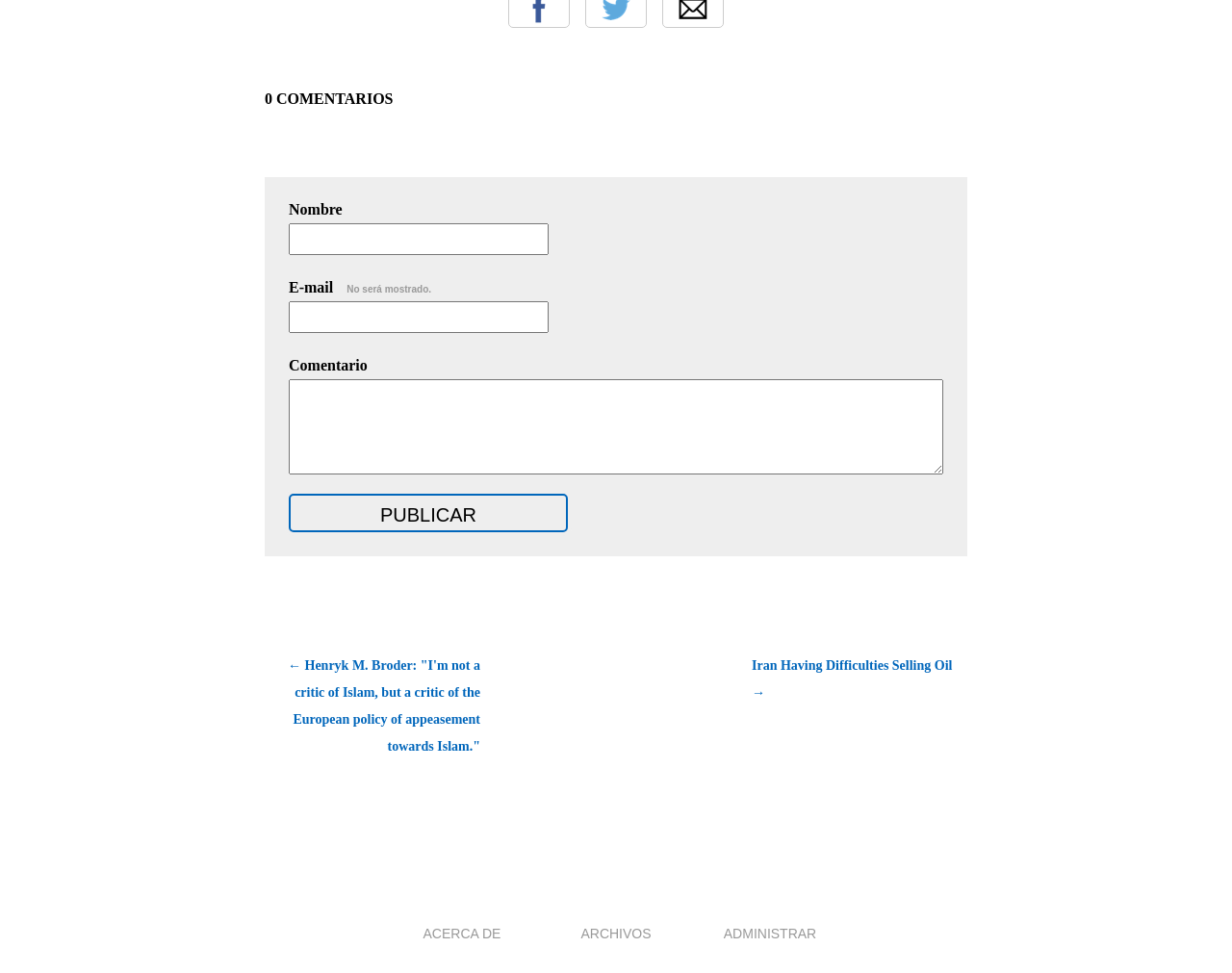Please identify the bounding box coordinates of the element's region that needs to be clicked to fulfill the following instruction: "Enter your name". The bounding box coordinates should consist of four float numbers between 0 and 1, i.e., [left, top, right, bottom].

[0.234, 0.229, 0.445, 0.262]